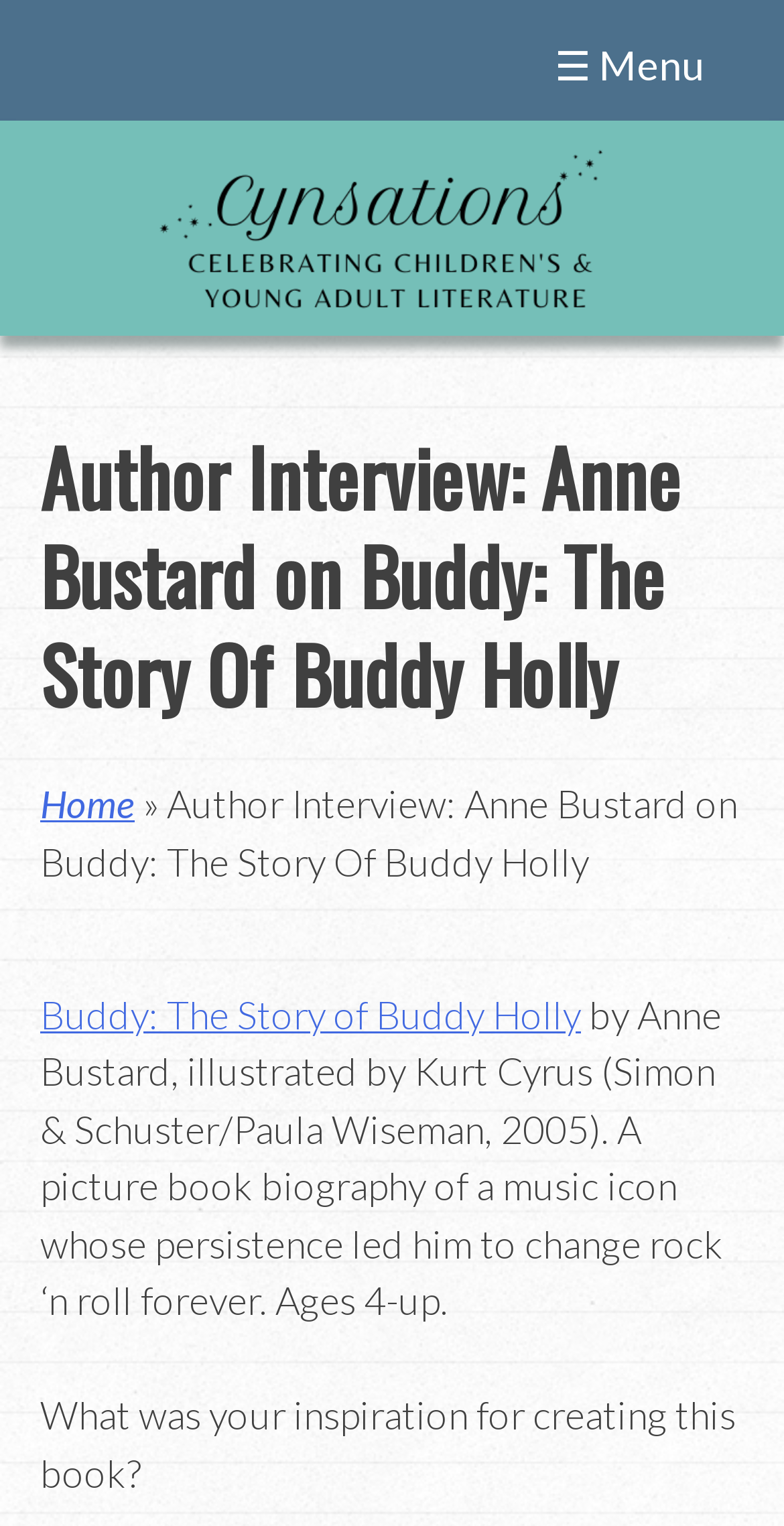Respond to the question with just a single word or phrase: 
Who is the illustrator of the book?

Kurt Cyrus